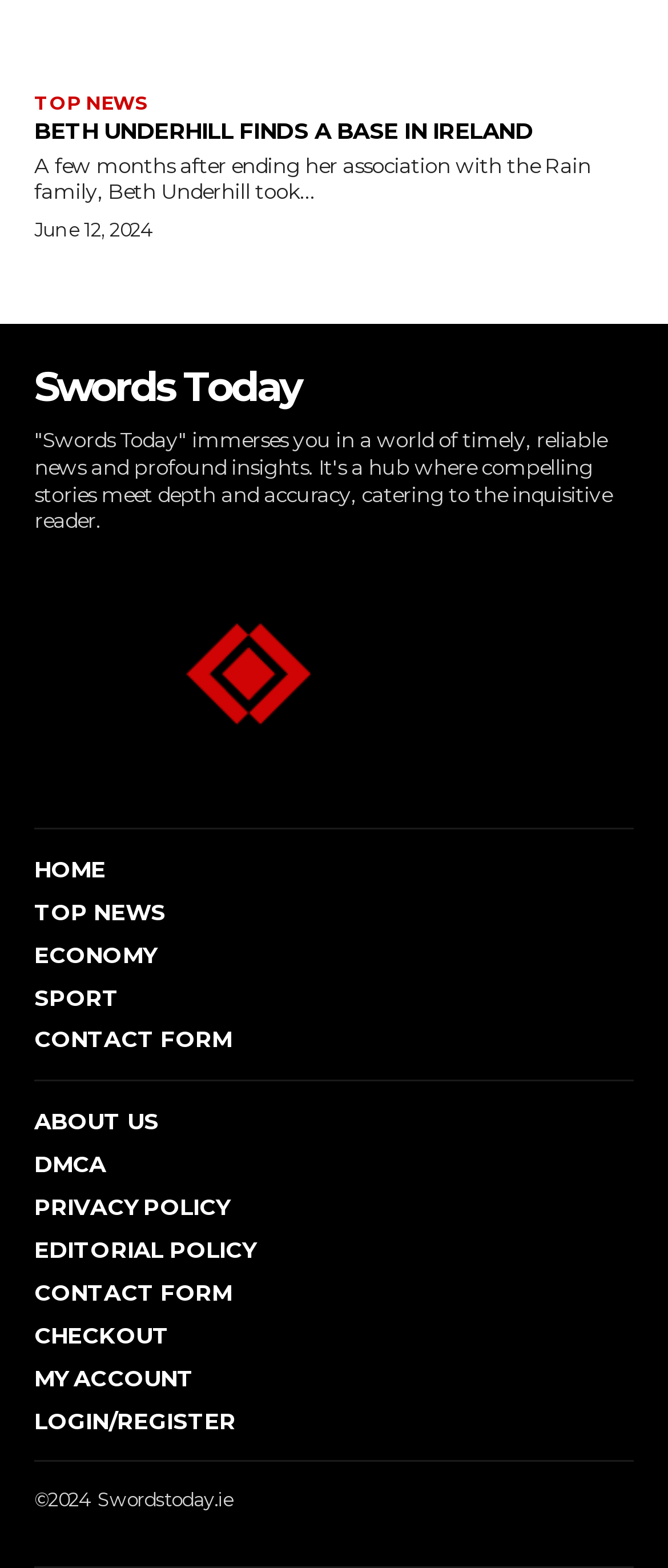Can you determine the bounding box coordinates of the area that needs to be clicked to fulfill the following instruction: "visit Swords Today homepage"?

[0.051, 0.23, 0.949, 0.264]